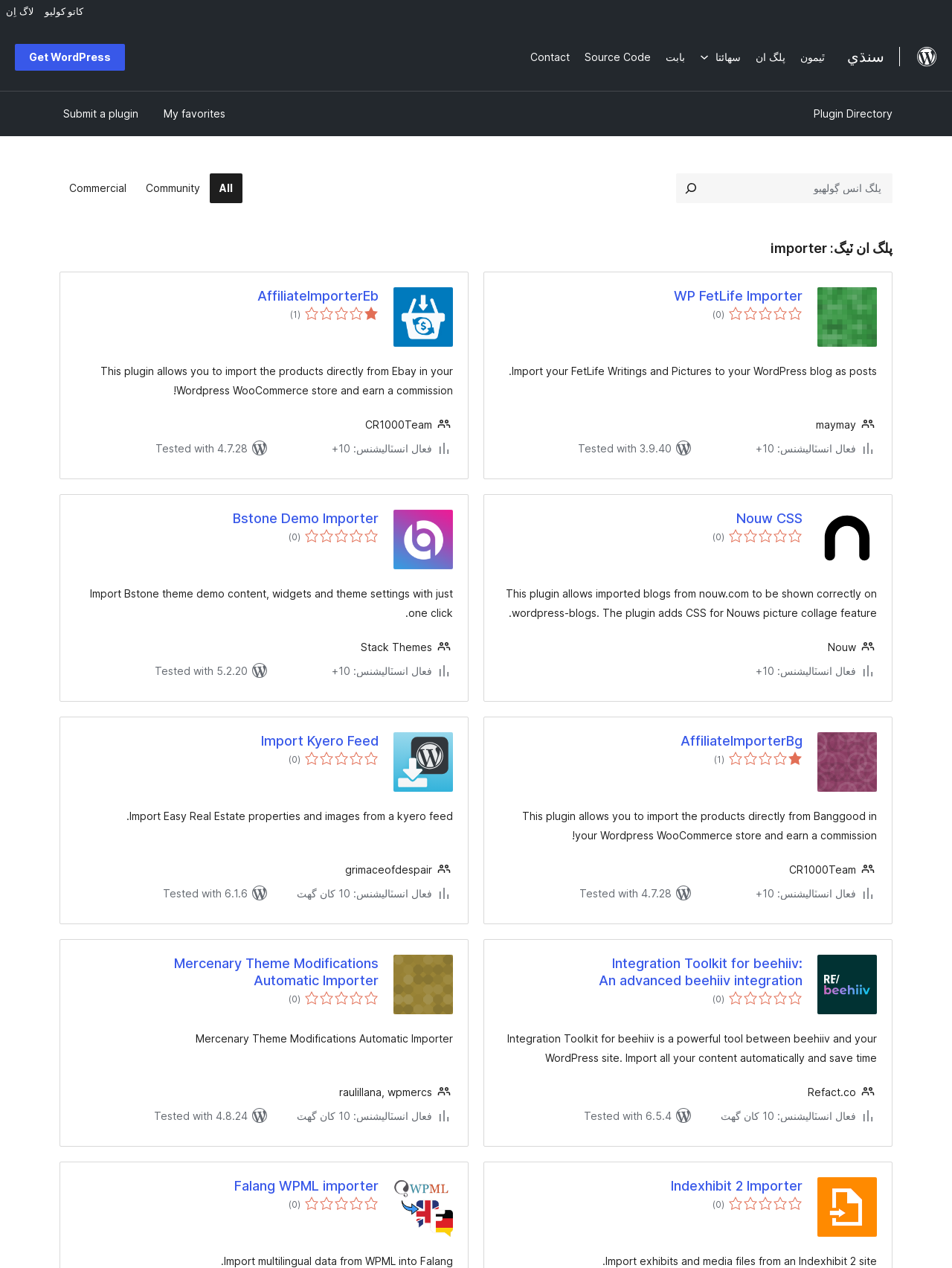What is the text of the first menu item?
Please look at the screenshot and answer in one word or a short phrase.

لاگ اِن